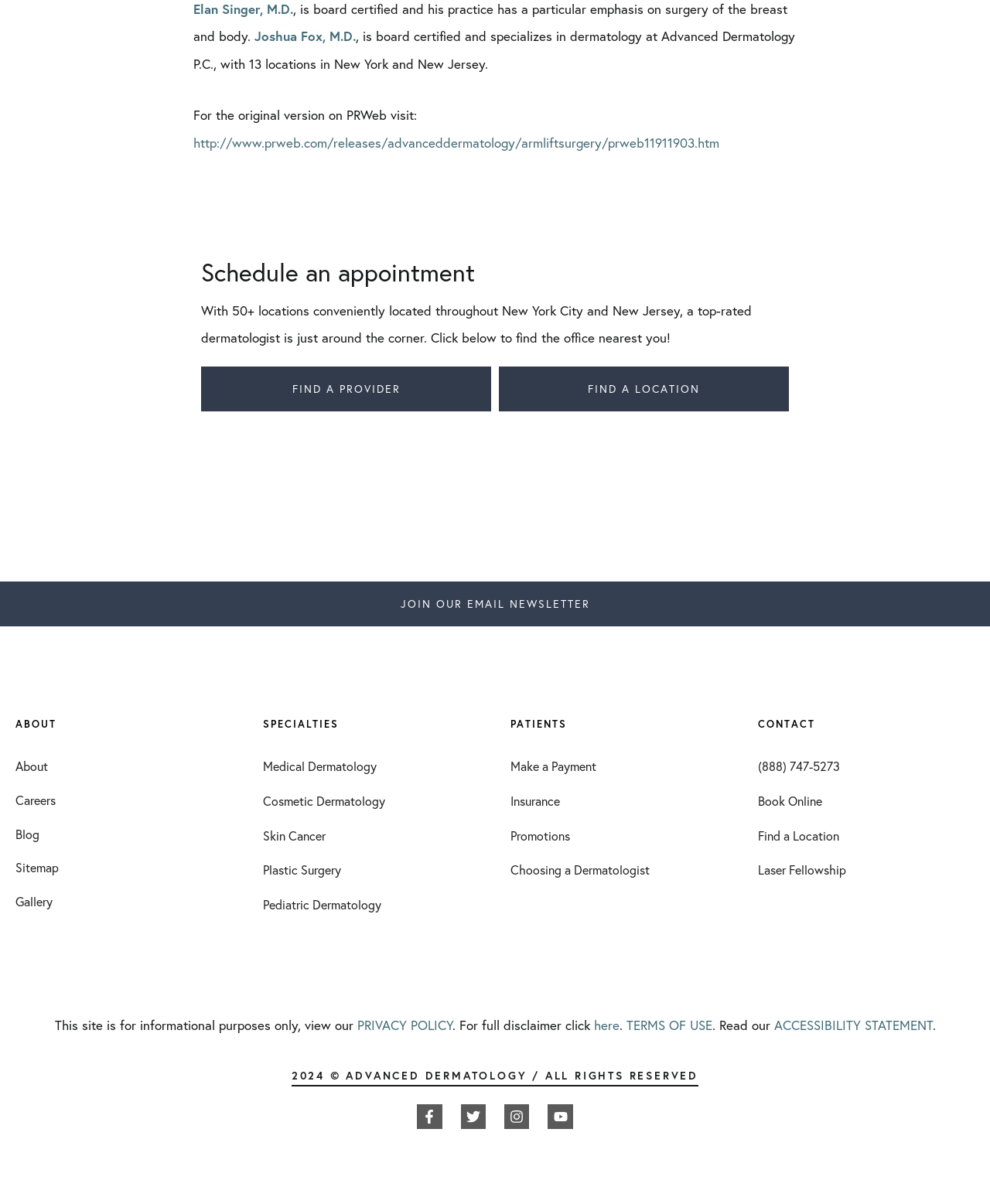What is the phone number to contact Advanced Dermatology P.C.?
Could you please answer the question thoroughly and with as much detail as possible?

The webpage provides a link to contact Advanced Dermatology P.C. with the phone number (888) 747-5273, which is the phone number to contact them.